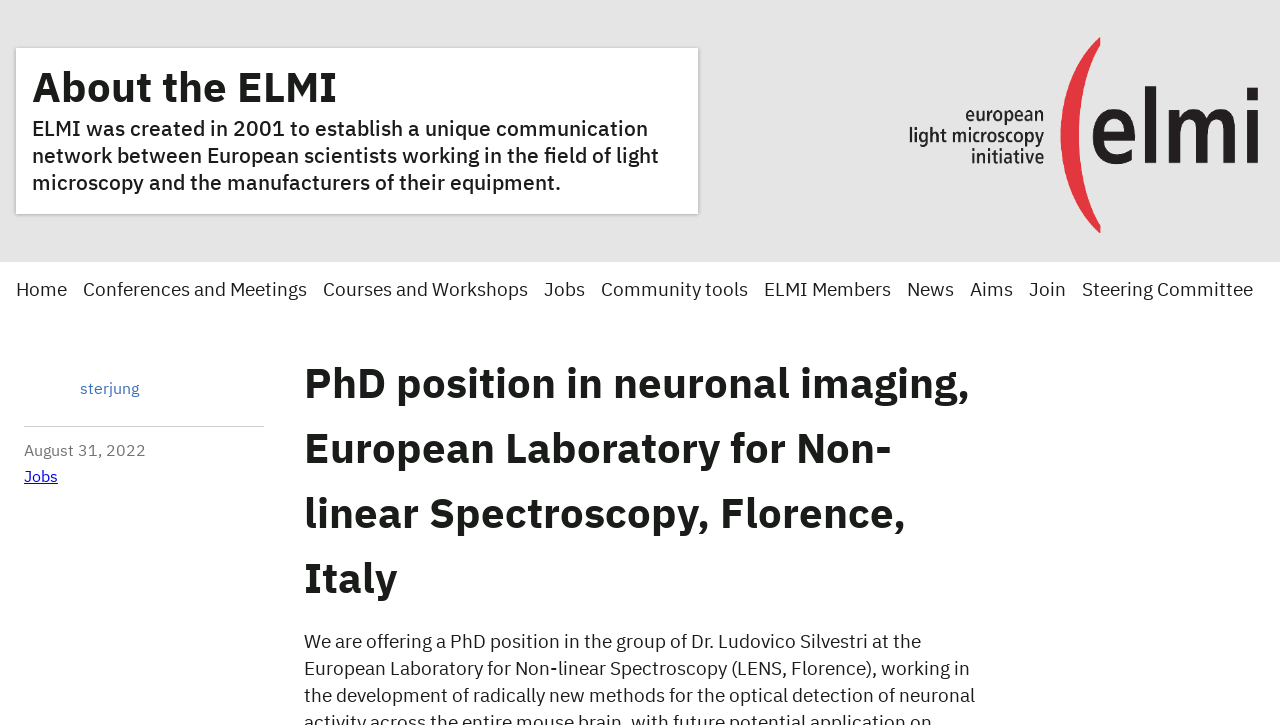What type of position is mentioned on the webpage?
Give a detailed and exhaustive answer to the question.

The webpage has a heading 'PhD position in neuronal imaging, European Laboratory for Non-linear Spectroscopy, Florence, Italy' which indicates that the webpage is about a PhD position.